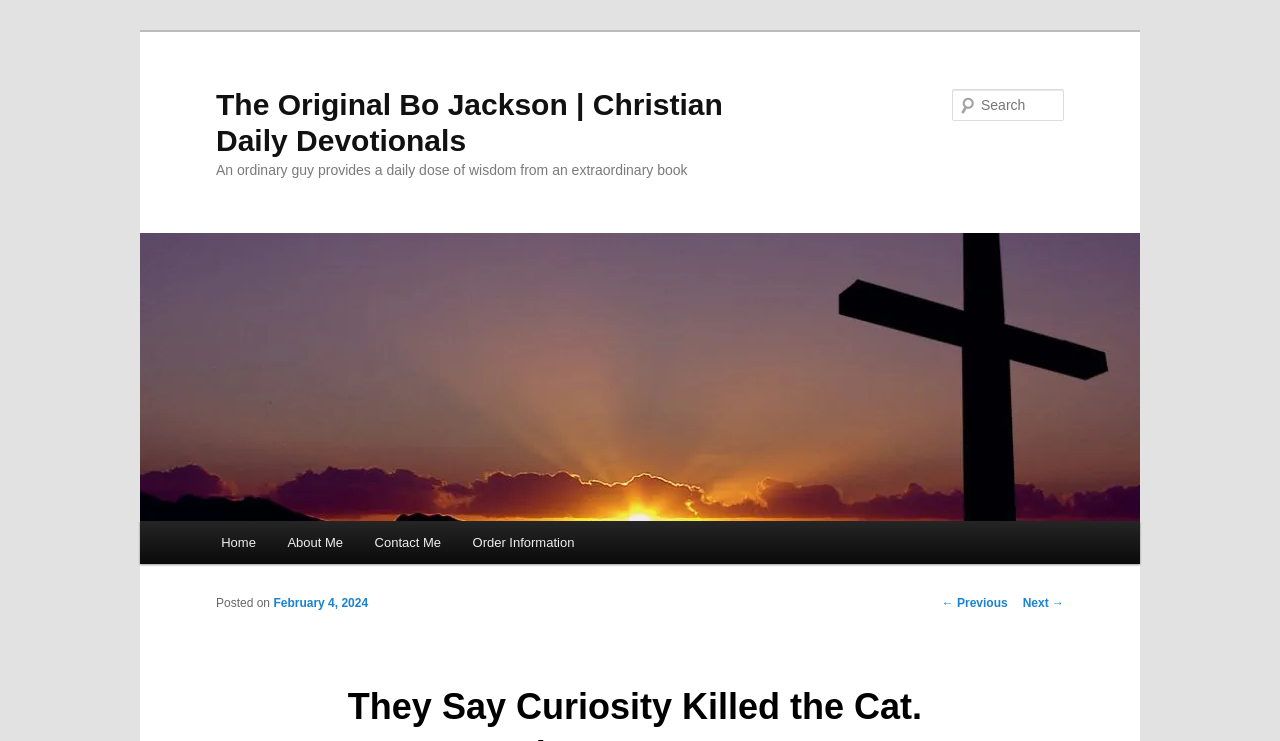Please identify the bounding box coordinates of the element I need to click to follow this instruction: "go to home page".

[0.16, 0.703, 0.212, 0.761]